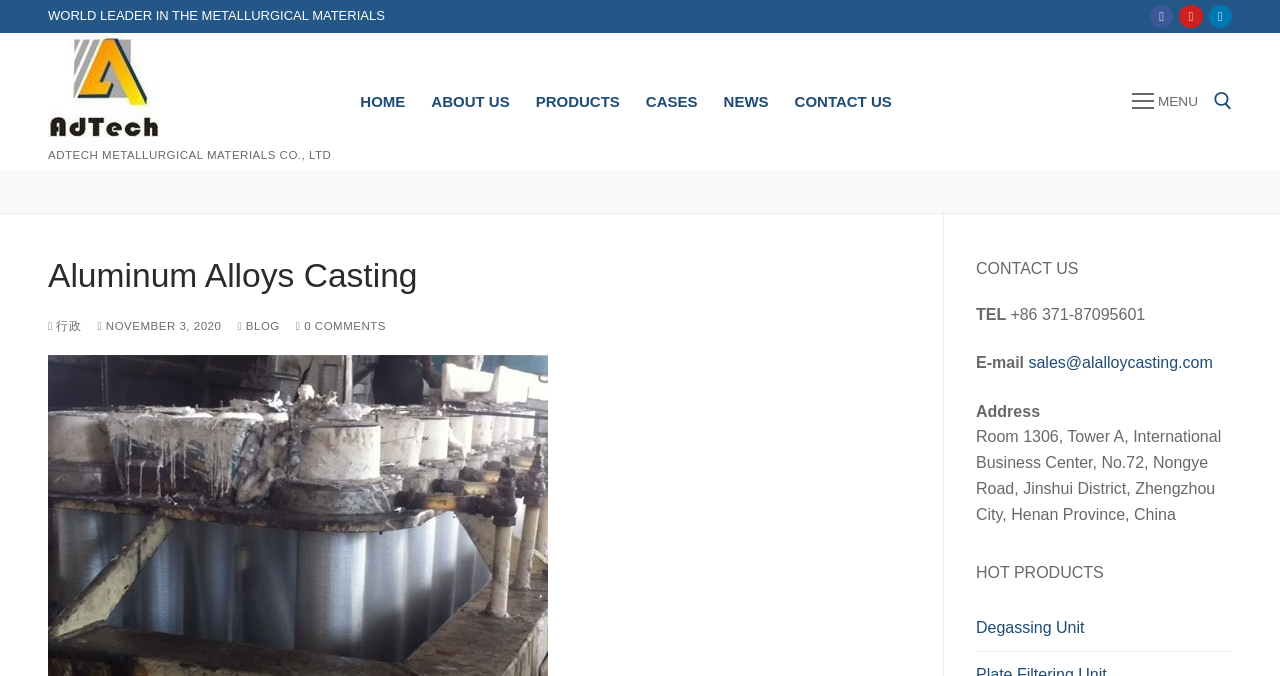What is the phone number?
Refer to the image and give a detailed answer to the question.

I found the phone number by looking at the 'CONTACT US' section, where it lists the phone number as '+86 371-87095601'.